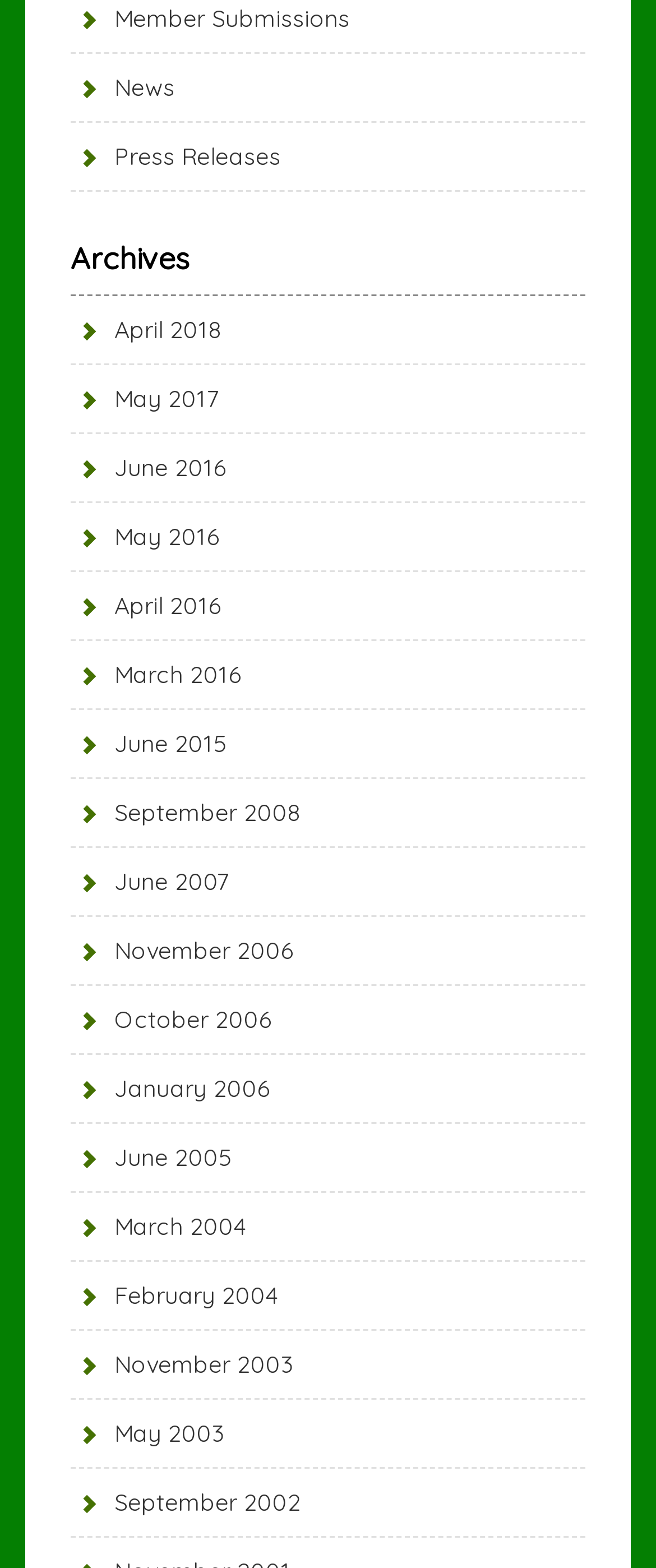Determine the bounding box coordinates for the clickable element to execute this instruction: "Browse Archives". Provide the coordinates as four float numbers between 0 and 1, i.e., [left, top, right, bottom].

[0.108, 0.154, 0.892, 0.188]